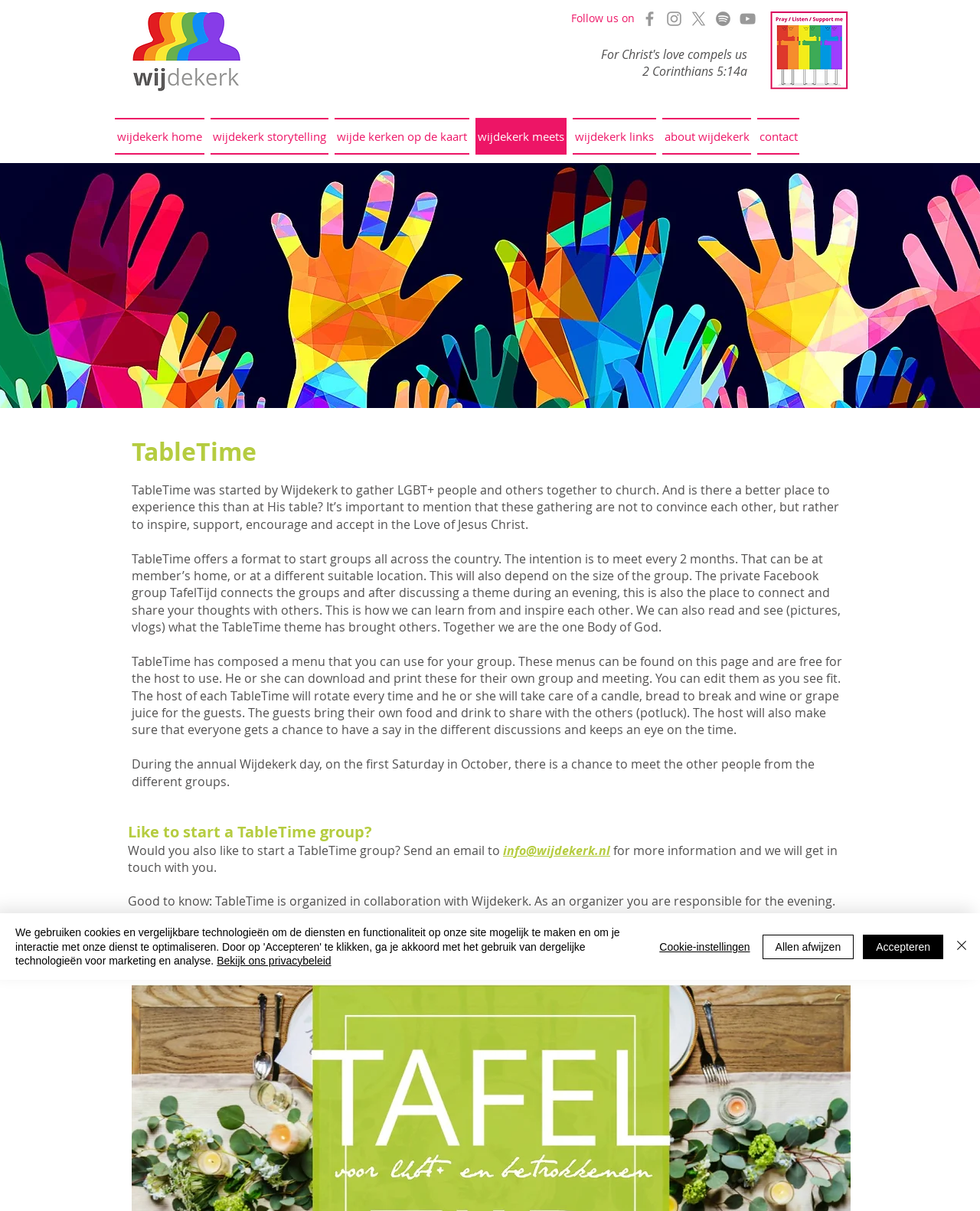Locate the bounding box coordinates of the clickable area needed to fulfill the instruction: "Click the Facebook icon".

[0.653, 0.008, 0.673, 0.023]